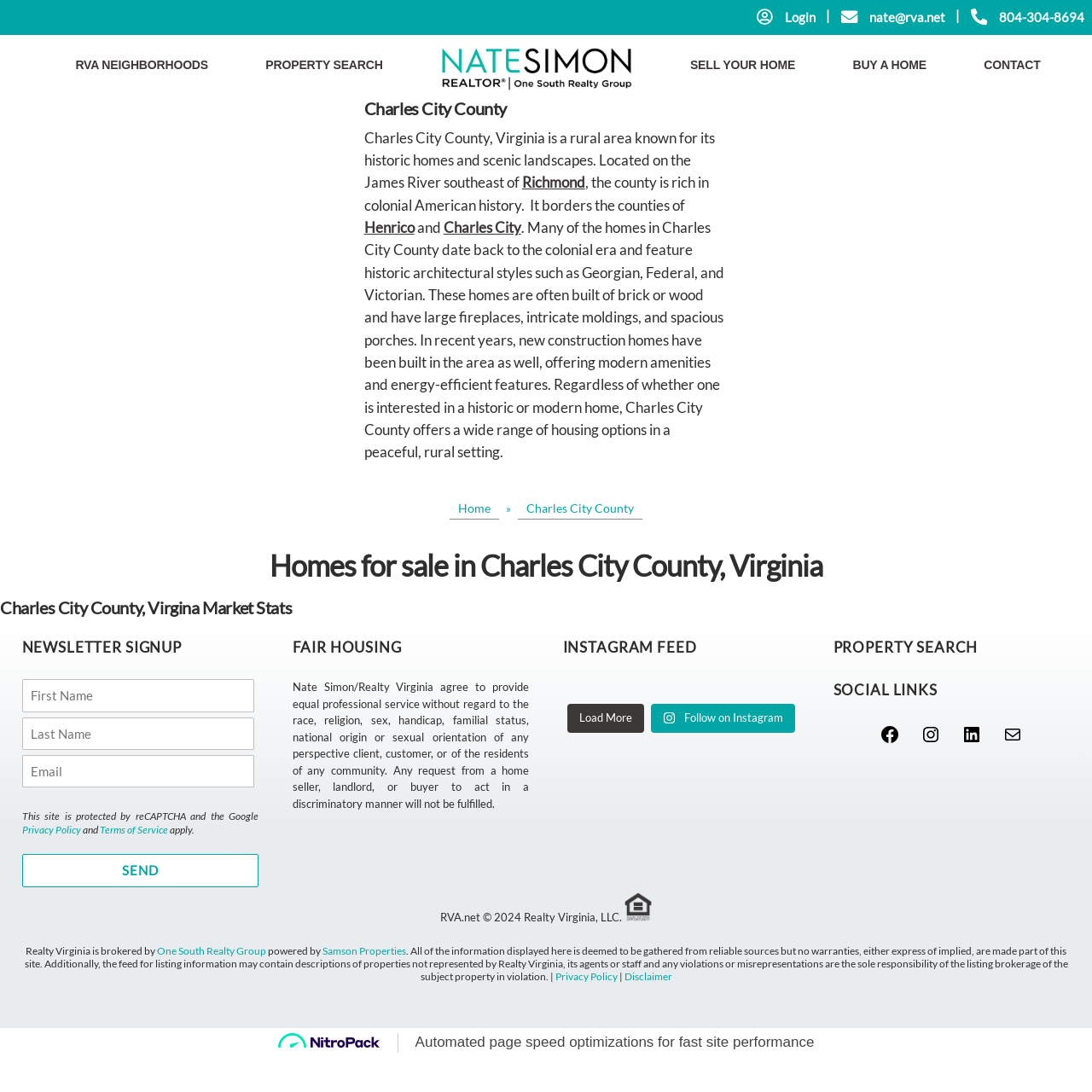Please determine the primary heading and provide its text.

Homes for sale in Charles City County, Virginia